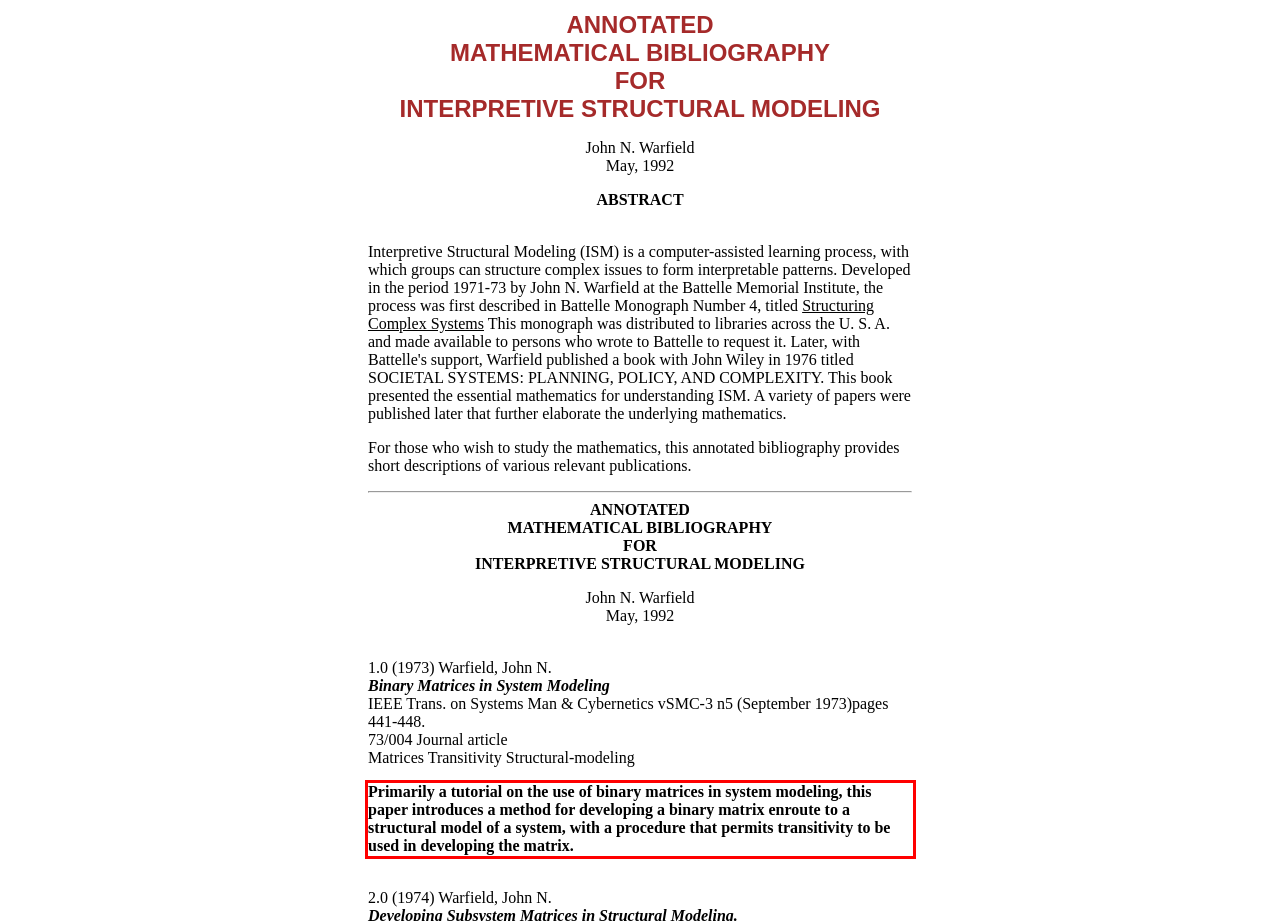Please extract the text content from the UI element enclosed by the red rectangle in the screenshot.

Primarily a tutorial on the use of binary matrices in system modeling, this paper introduces a method for developing a binary matrix enroute to a structural model of a system, with a procedure that permits transitivity to be used in developing the matrix.